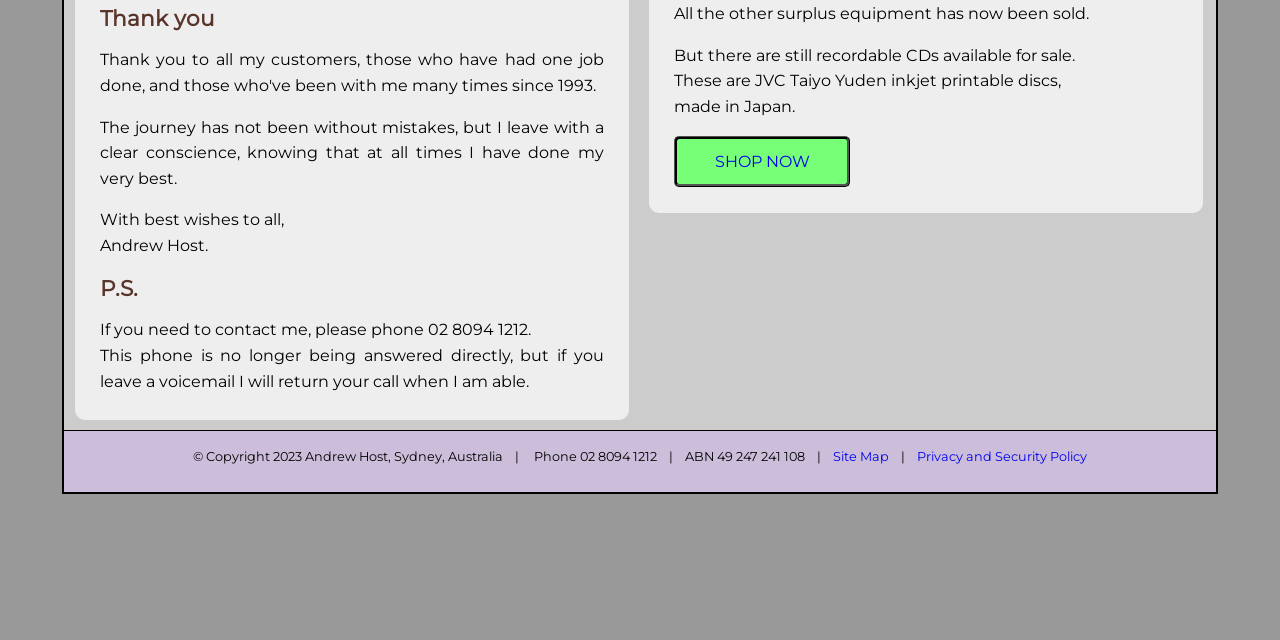Locate the bounding box of the user interface element based on this description: "Privacy and Security Policy".

[0.716, 0.701, 0.849, 0.725]